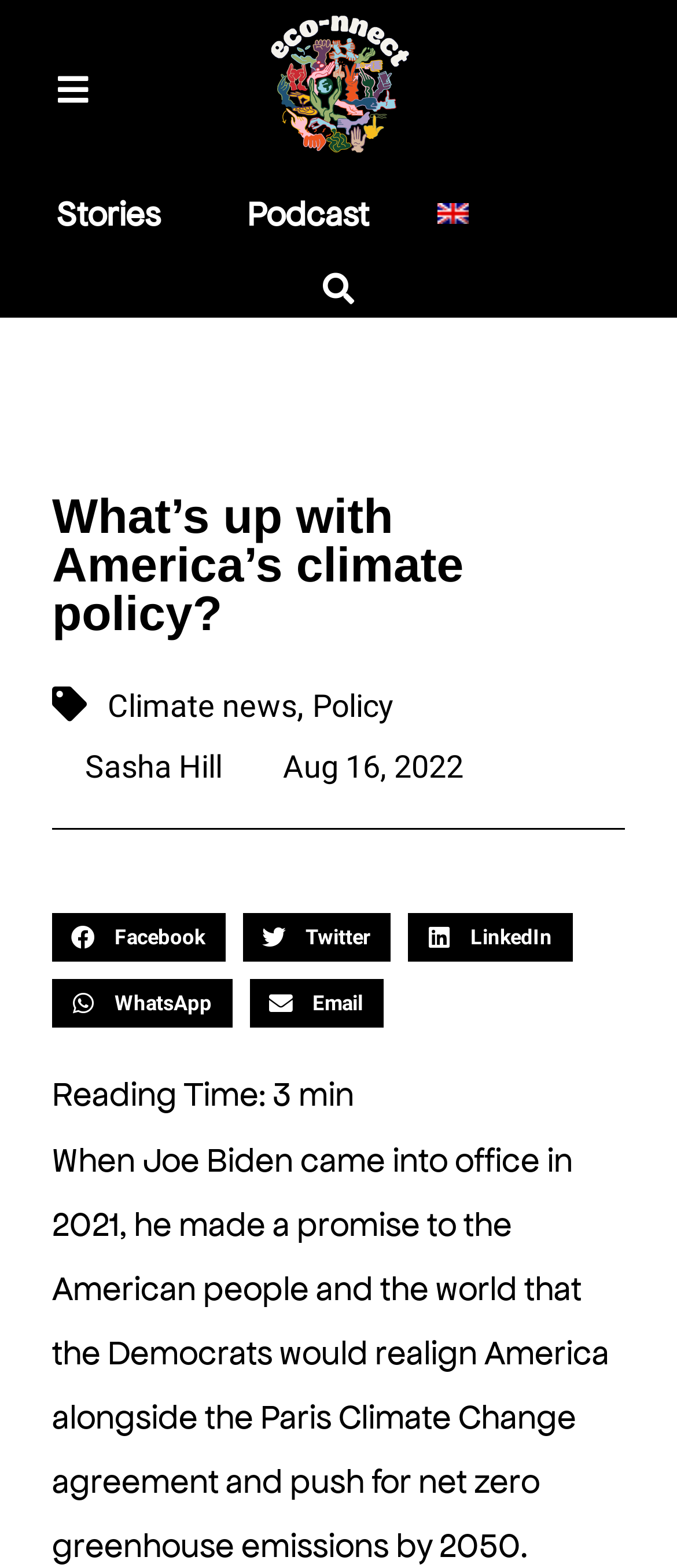Locate the bounding box of the UI element described in the following text: "Climate news".

[0.159, 0.441, 0.438, 0.461]